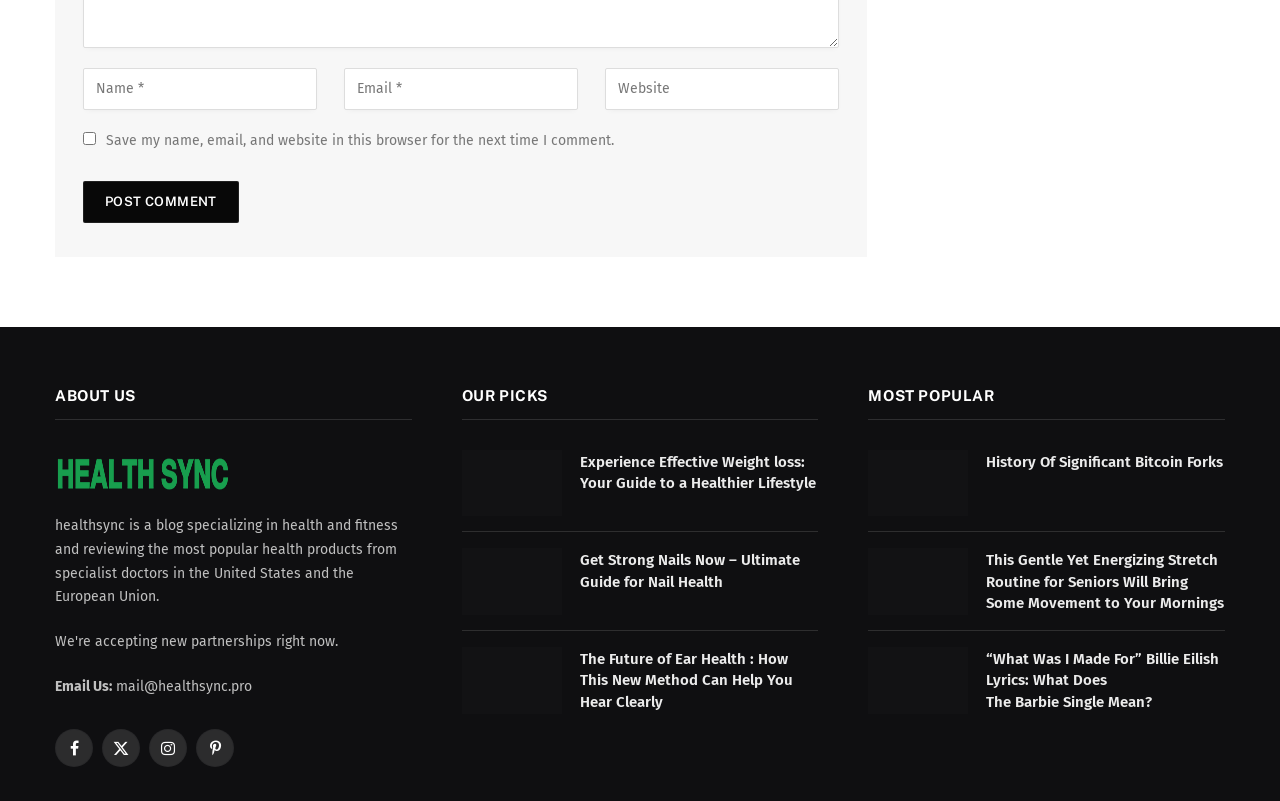Give a one-word or short phrase answer to this question: 
What is the purpose of the checkbox?

Save comment info